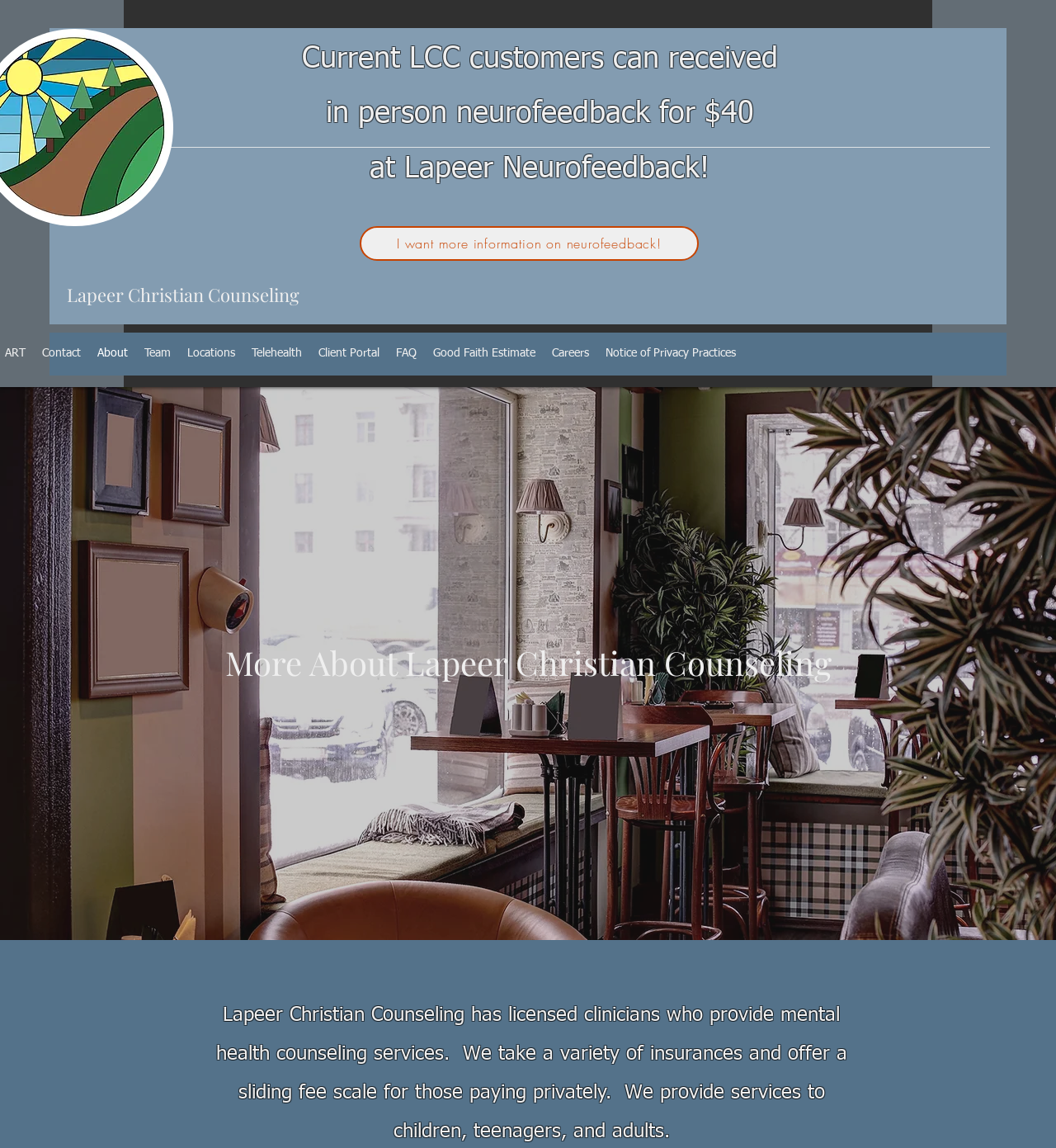Please extract the webpage's main title and generate its text content.

More About Lapeer Christian Counseling